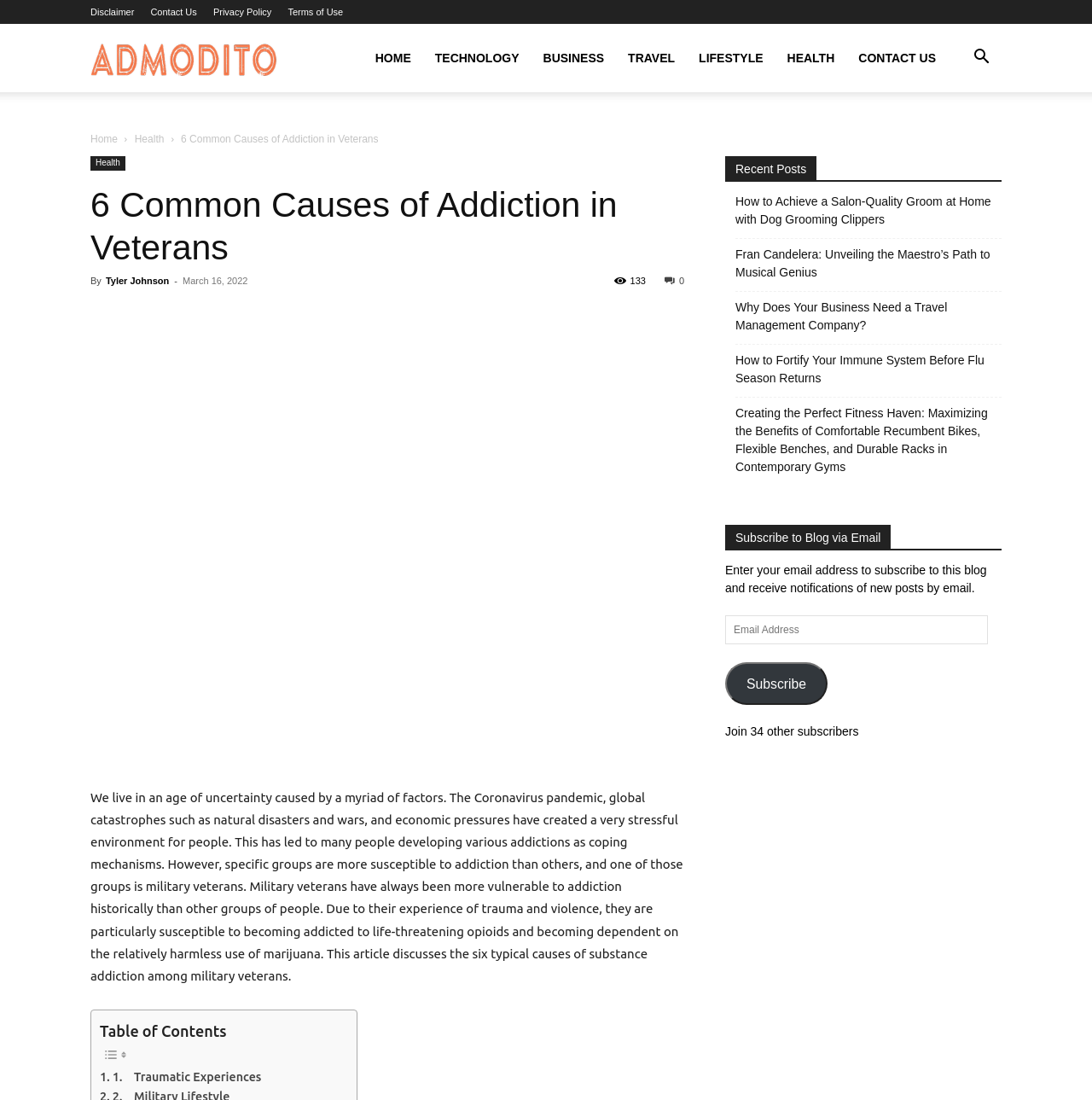What is the topic of the article?
Give a single word or phrase as your answer by examining the image.

Addiction in Veterans